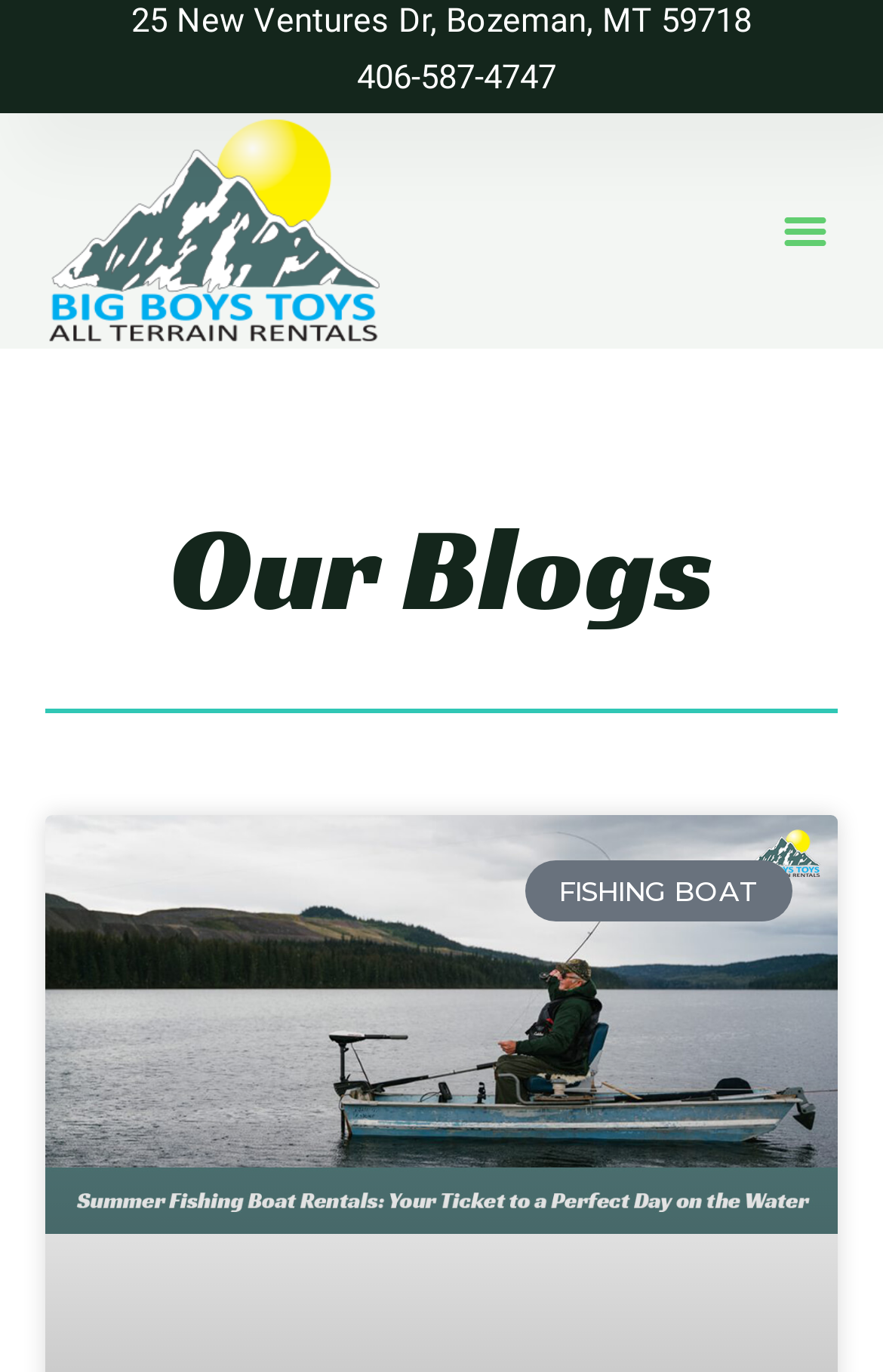Please study the image and answer the question comprehensively:
What is the address of Big Boys Toys Rentals?

I found the address by looking at the StaticText element with the bounding box coordinates [0.149, 0.0, 0.851, 0.03] which contains the text '25 New Ventures Dr, Bozeman, MT 59718'.